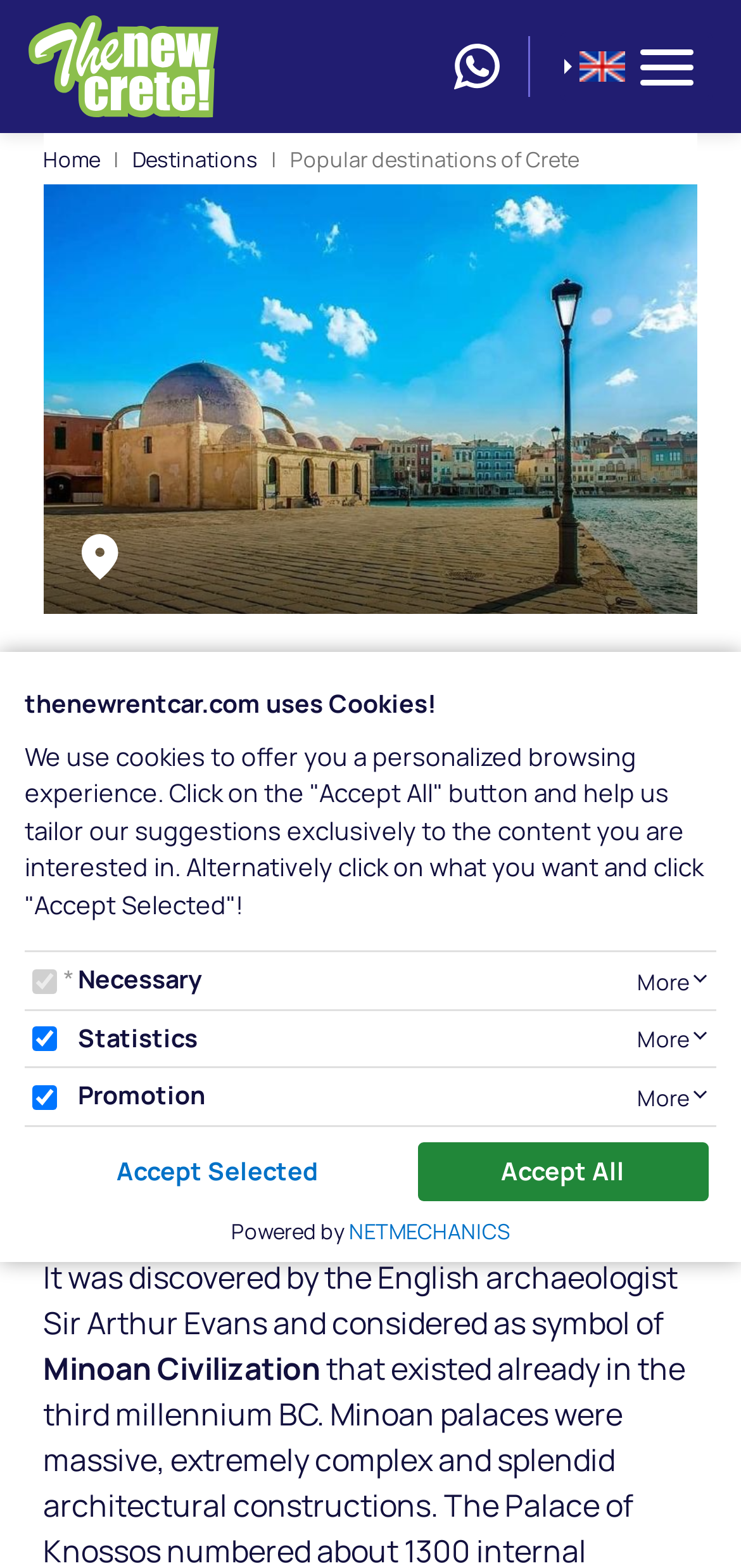Explain the webpage's design and content in an elaborate manner.

This webpage is about car rental services in Crete, Greece, and features popular tourist destinations on the island. At the top left, there is a logo of "The New Crete - Car rental" with a link to the company's website. Next to it, there is a blank link, and a "MENU" button on the top right corner, which expands to reveal links to "Home" and "Destinations".

Below the menu, there is a heading "Popular destinations of Crete" with an accompanying image that spans almost the entire width of the page. The heading is followed by a subheading "The most popular tourist destinations of Crete" and a paragraph of text that advises visitors to plan their route in advance to make the most of their trip.

The page then highlights a specific destination, "The Palace of Knossos", with a heading and two paragraphs of text that provide information about the palace's discovery and significance. 

At the bottom of the page, there is a notification about the use of cookies, with a message that explains how the website uses cookies to personalize the user's experience. The notification includes checkboxes to select the types of cookies to accept, and two buttons to either "Accept Selected" or "Accept All" cookies. 

Finally, at the very bottom of the page, there is a "Powered by" message with a link to "NETMECHANICS".